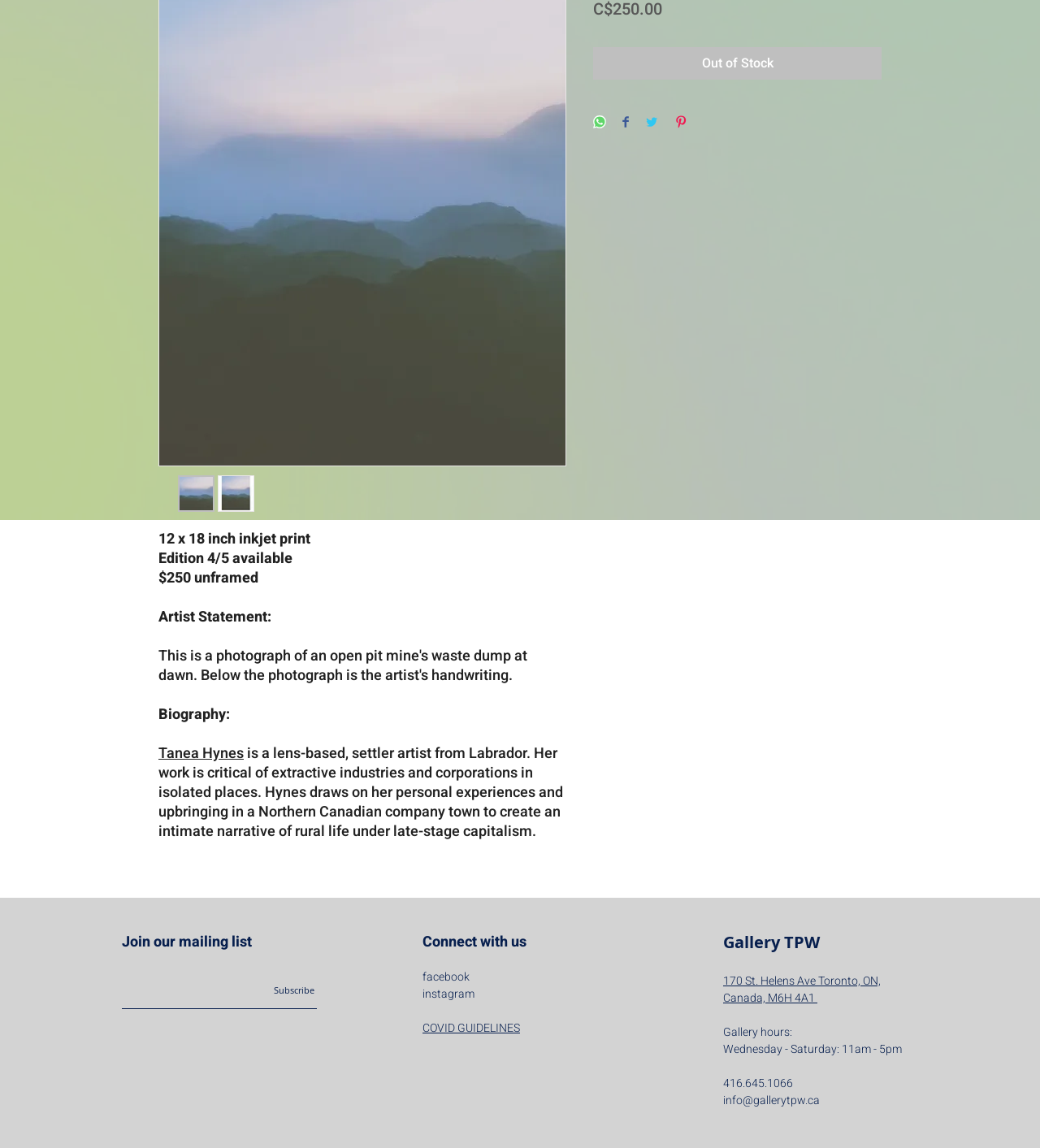Extract the bounding box coordinates for the UI element described by the text: "alt="Thumbnail: Tanea Hynes, Overburden, 2020"". The coordinates should be in the form of [left, top, right, bottom] with values between 0 and 1.

[0.171, 0.414, 0.206, 0.446]